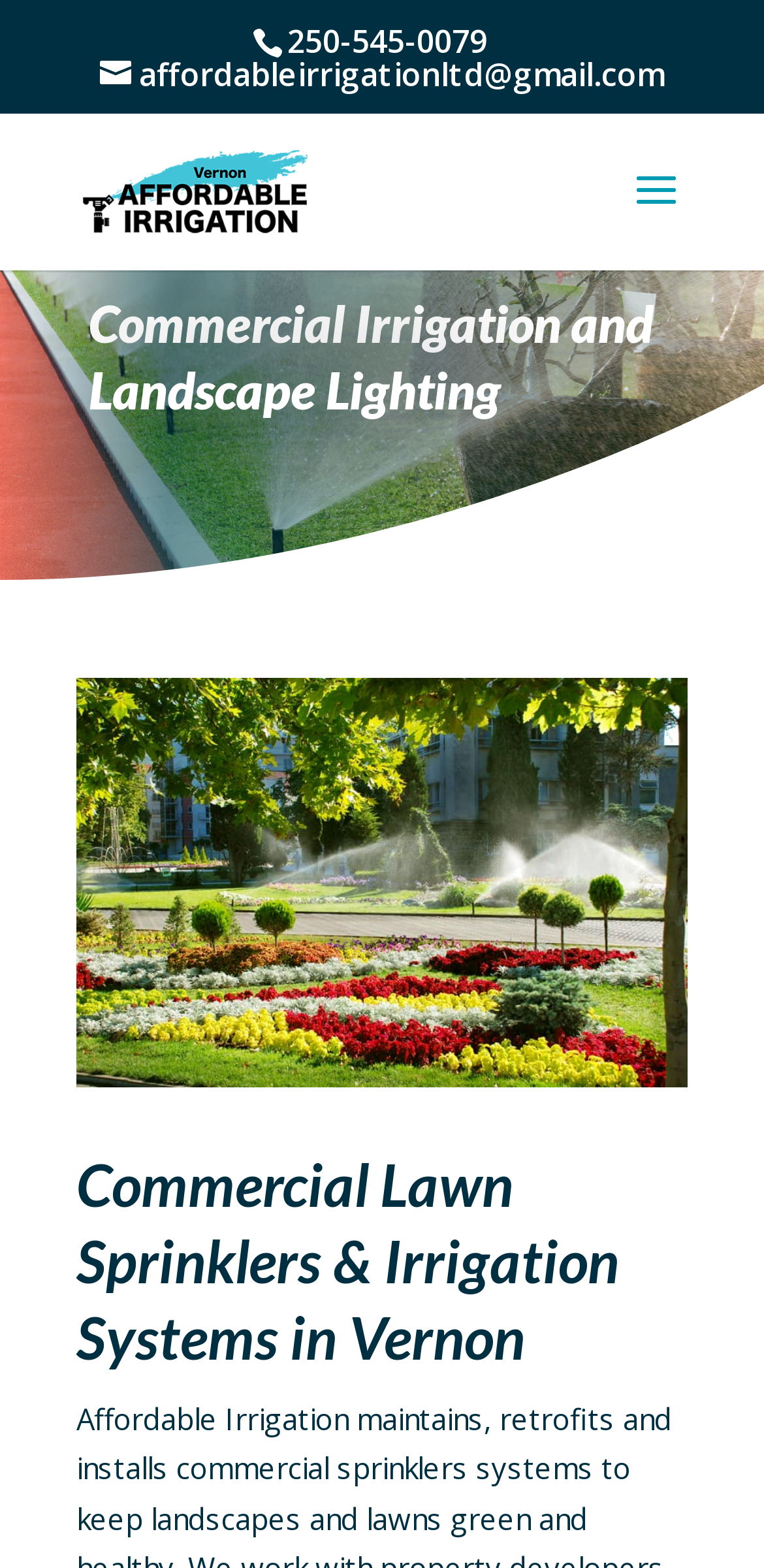What type of irrigation systems are offered?
Using the visual information, reply with a single word or short phrase.

Commercial Lawn Sprinklers & Irrigation Systems